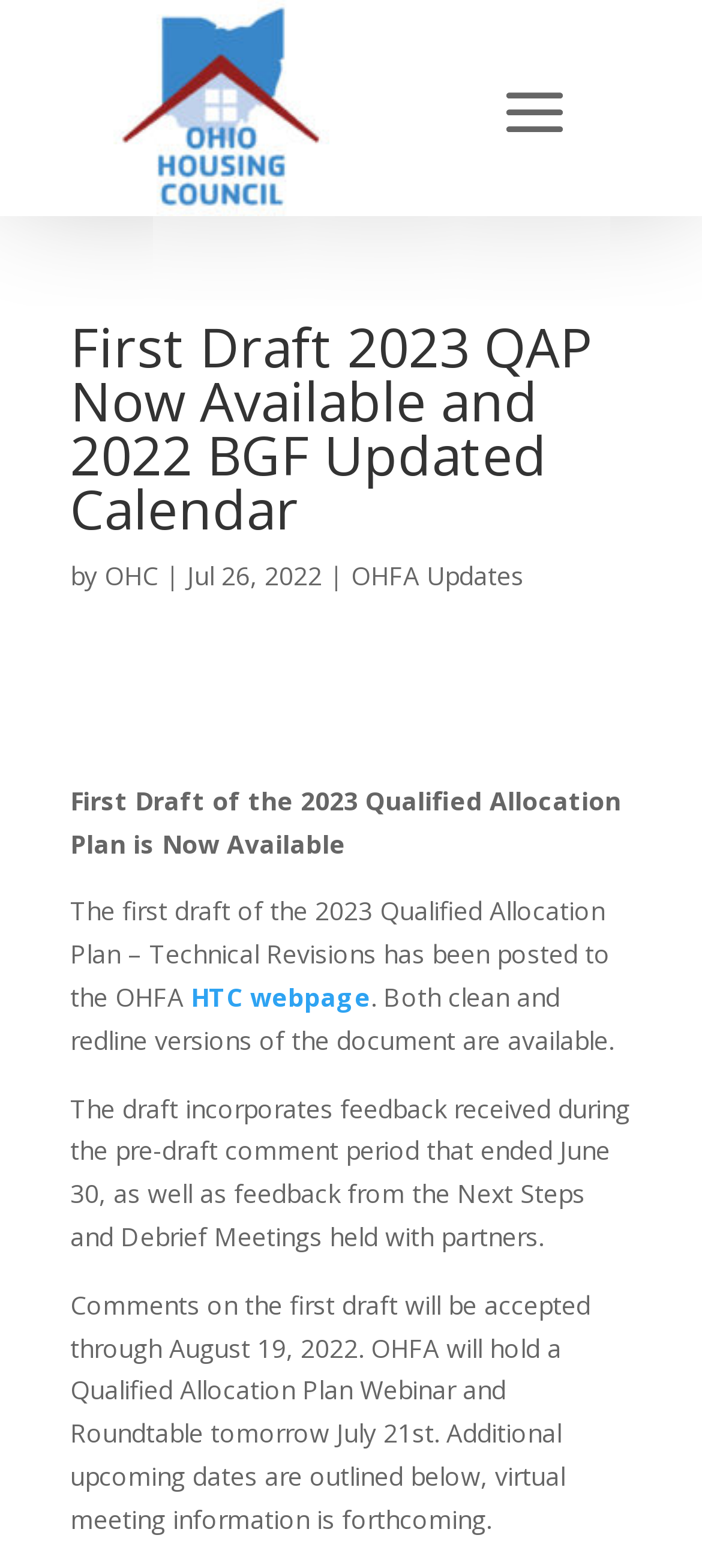Using the format (top-left x, top-left y, bottom-right x, bottom-right y), provide the bounding box coordinates for the described UI element. All values should be floating point numbers between 0 and 1: OHFA Updates

[0.5, 0.356, 0.746, 0.378]